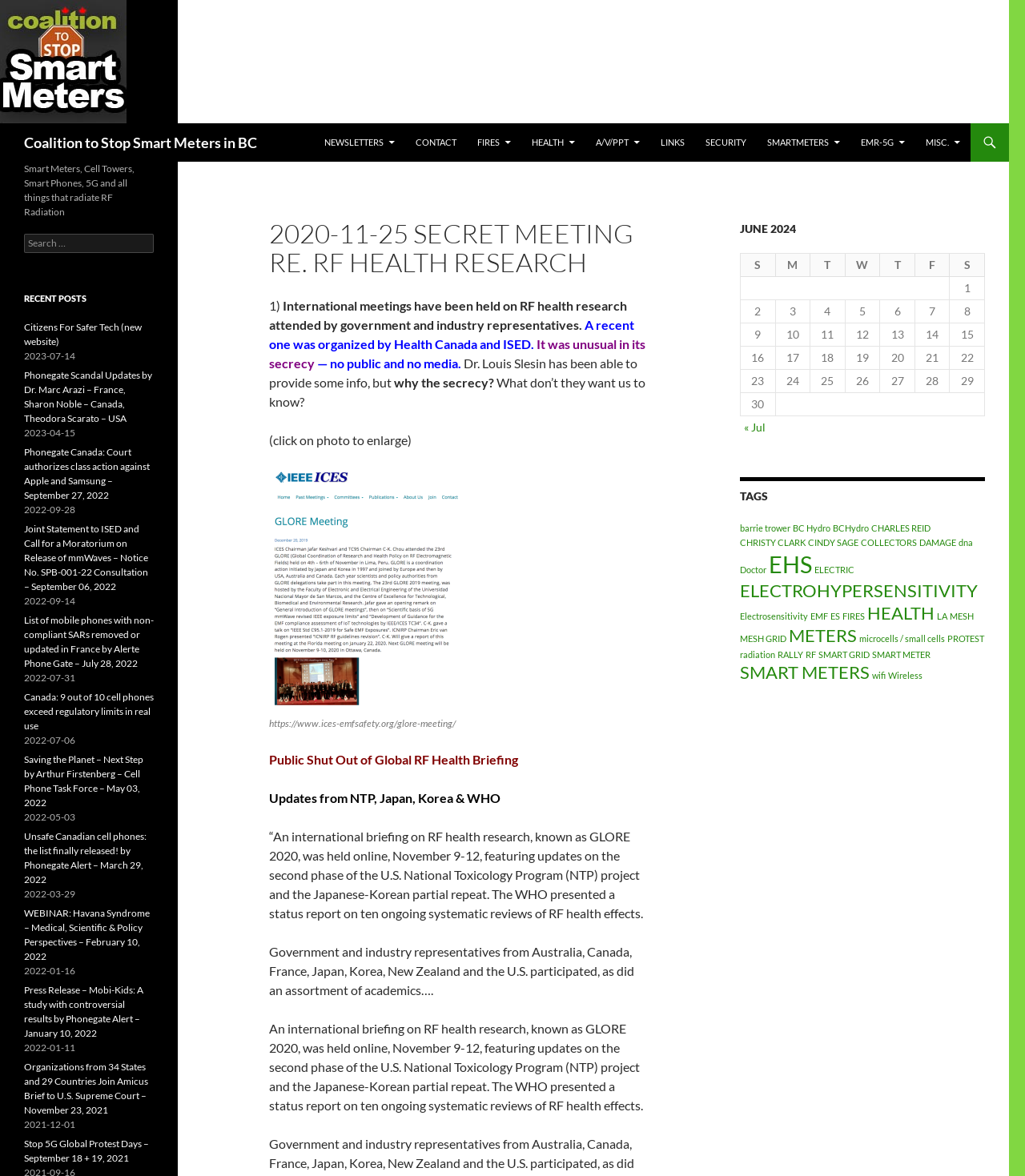Identify the primary heading of the webpage and provide its text.

Coalition to Stop Smart Meters in BC